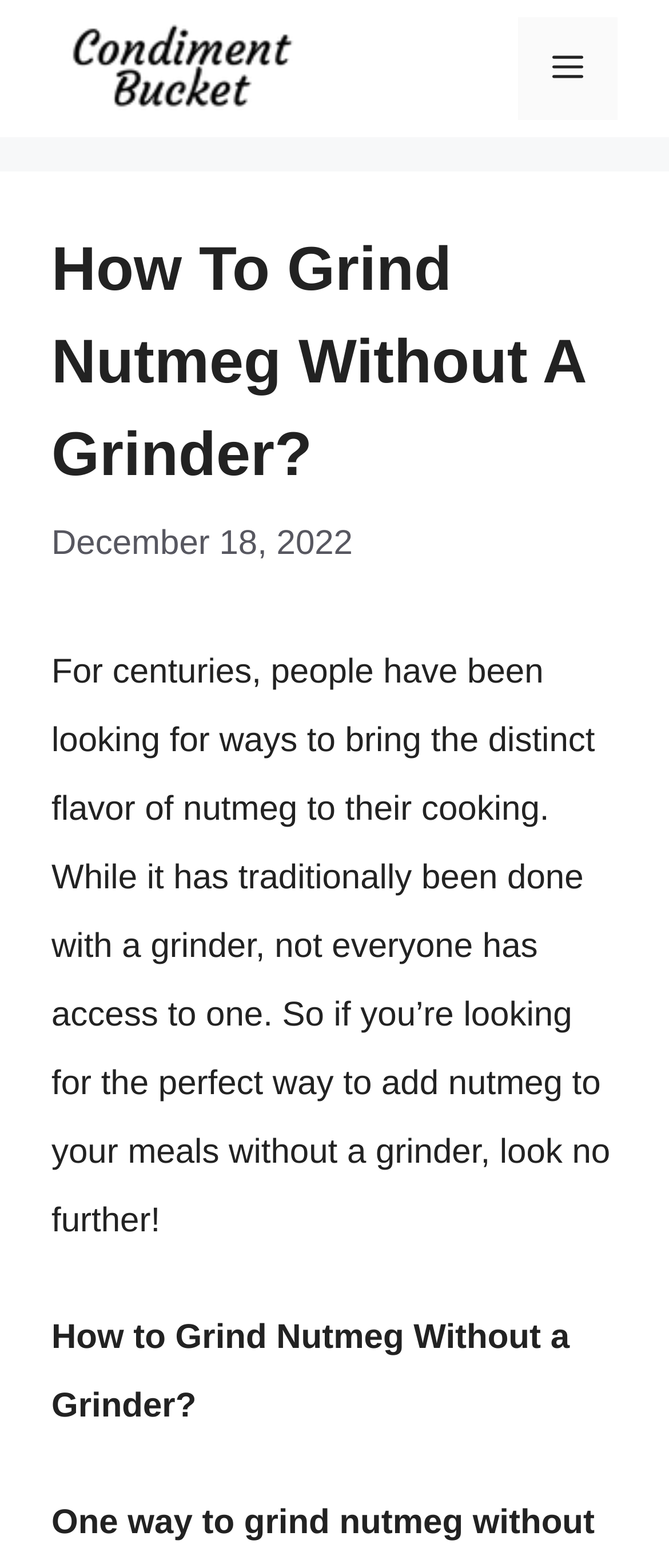Provide a brief response to the question below using one word or phrase:
What is the main idea of the introductory paragraph?

Nutmeg flavor in cooking